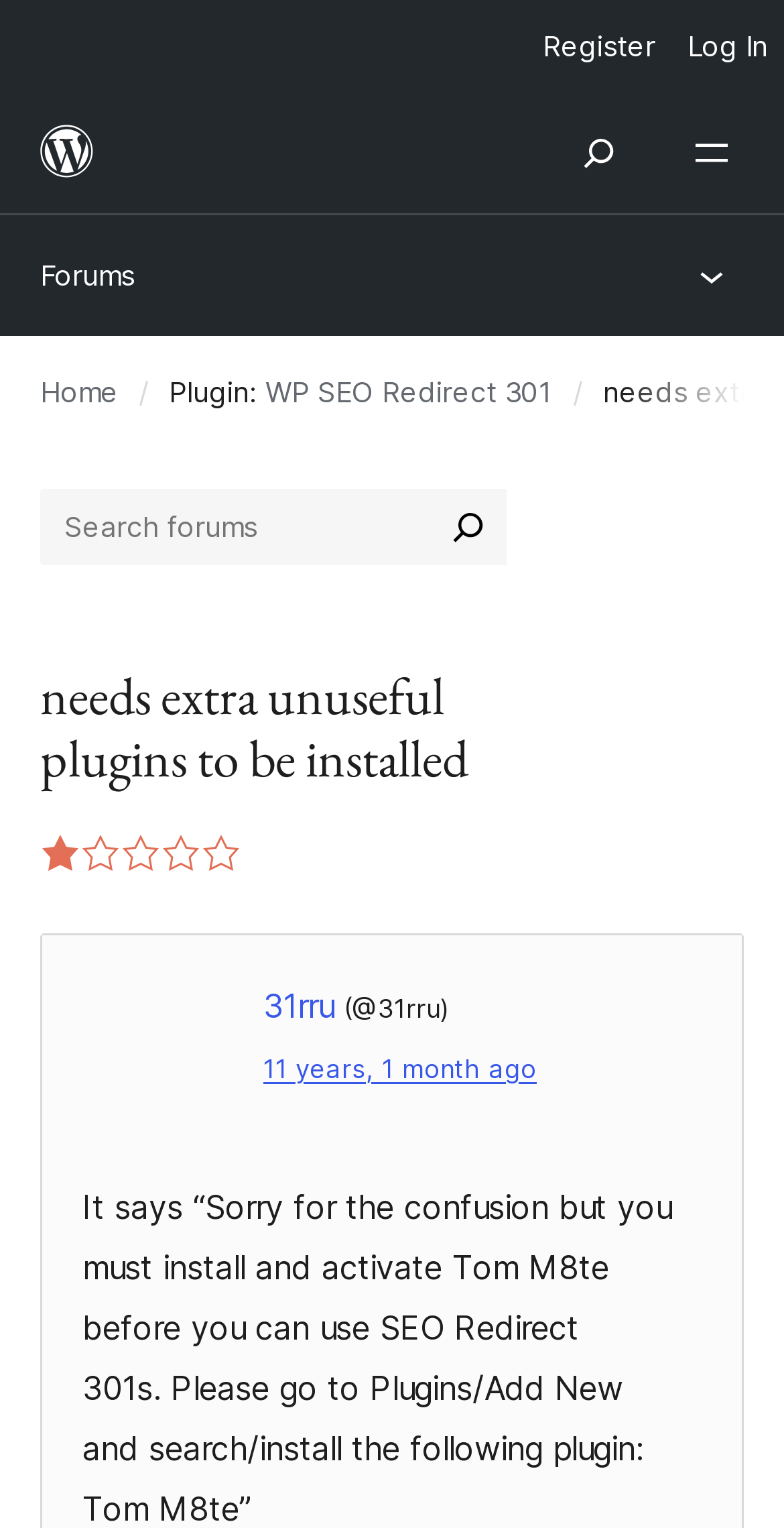Using the provided description: "Register", find the bounding box coordinates of the corresponding UI element. The output should be four float numbers between 0 and 1, in the format [left, top, right, bottom].

[0.672, 0.0, 0.856, 0.061]